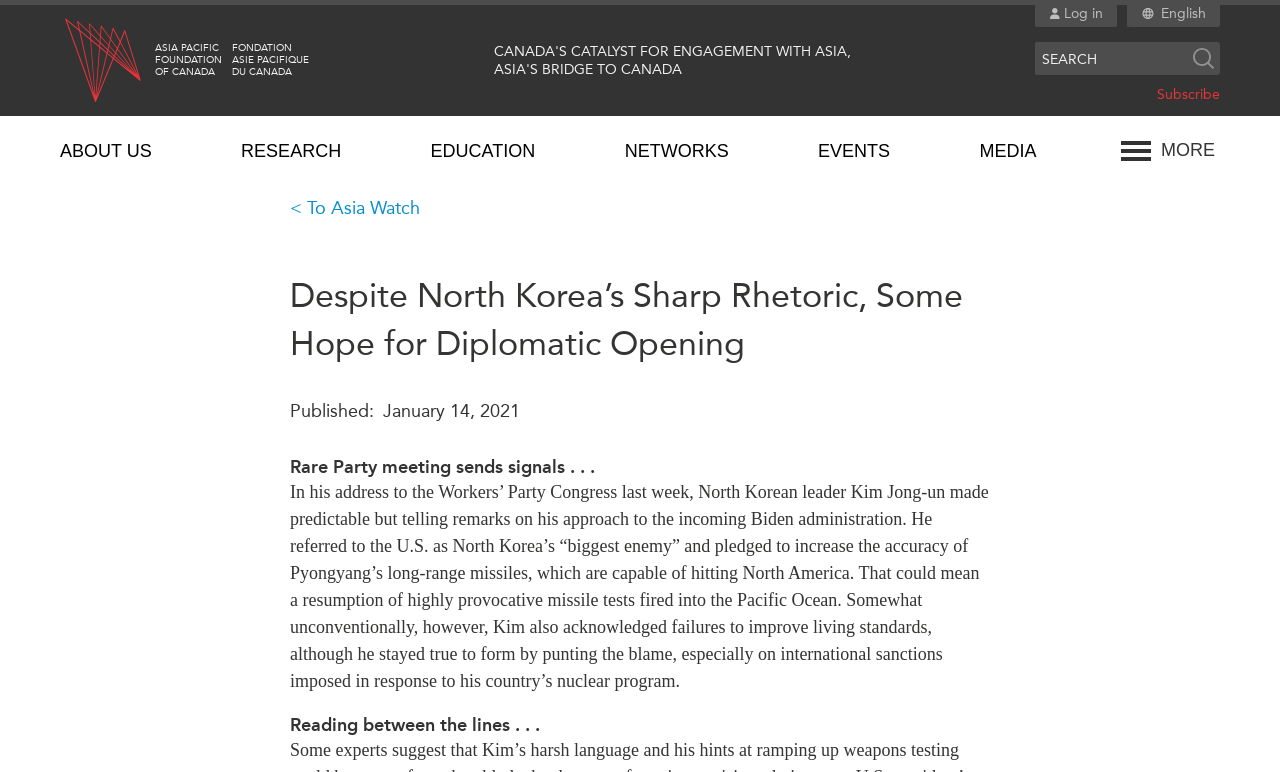What is the purpose of the search box?
Look at the image and respond with a one-word or short-phrase answer.

To search the website